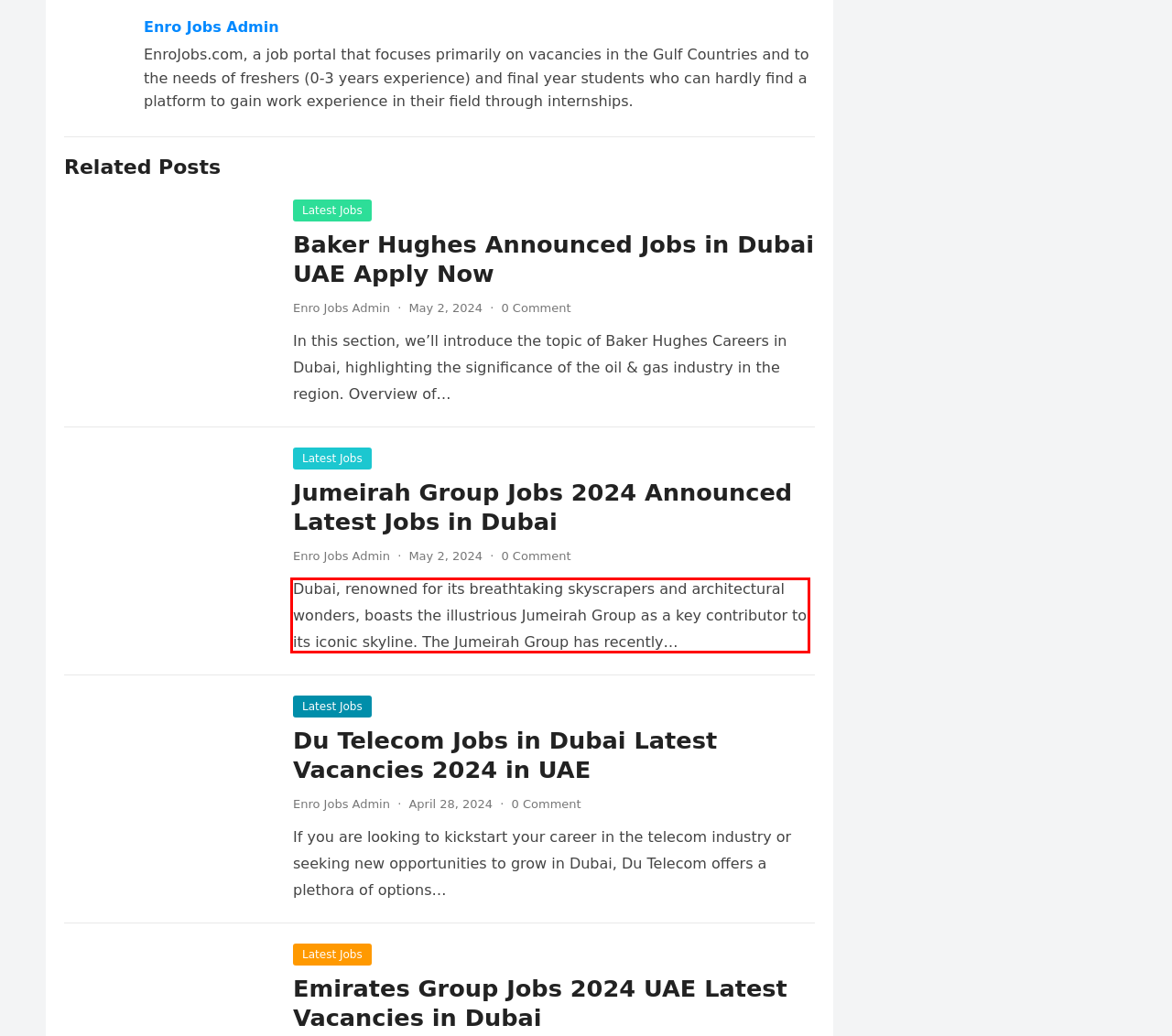From the provided screenshot, extract the text content that is enclosed within the red bounding box.

Dubai, renowned for its breathtaking skyscrapers and architectural wonders, boasts the illustrious Jumeirah Group as a key contributor to its iconic skyline. The Jumeirah Group has recently…